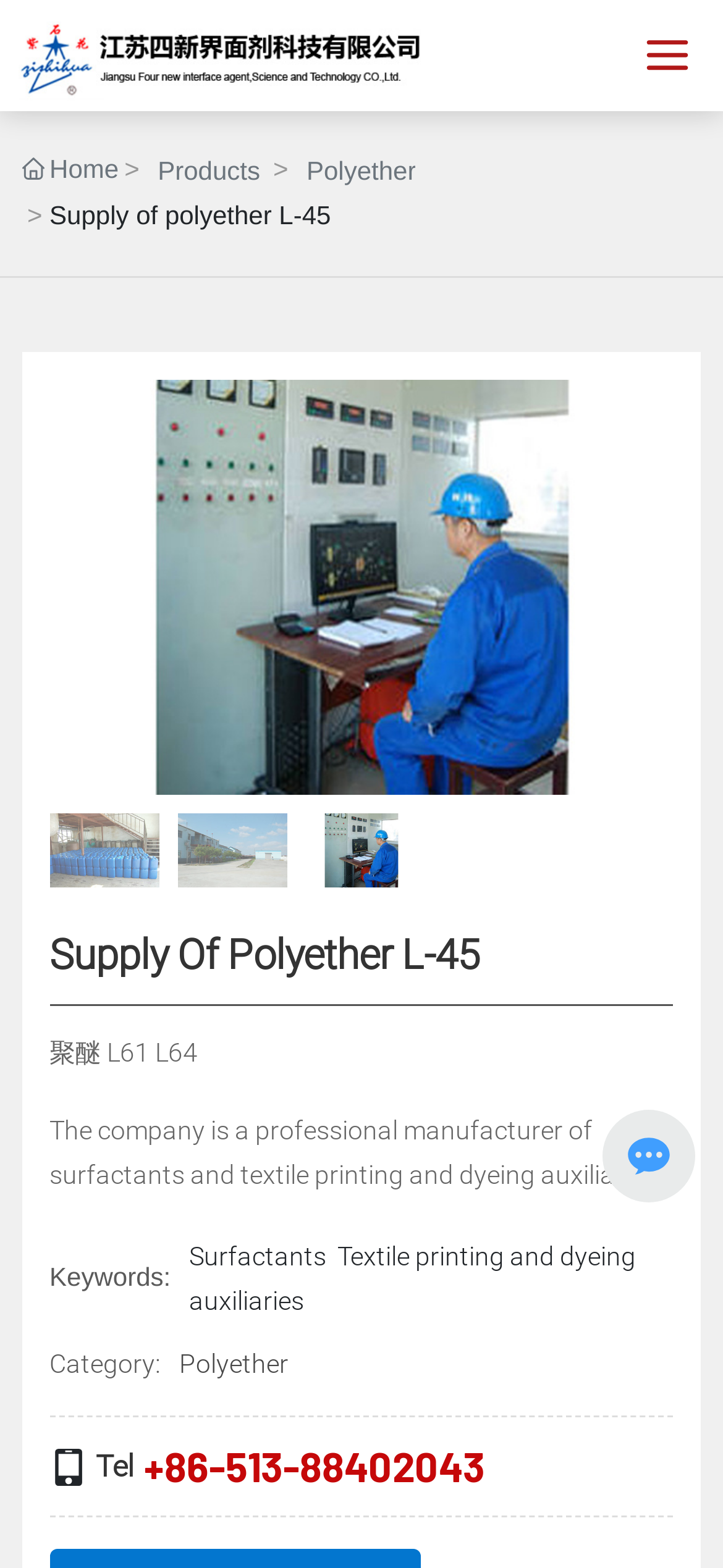Pinpoint the bounding box coordinates of the element to be clicked to execute the instruction: "Go to the next slide".

[0.837, 0.349, 0.906, 0.401]